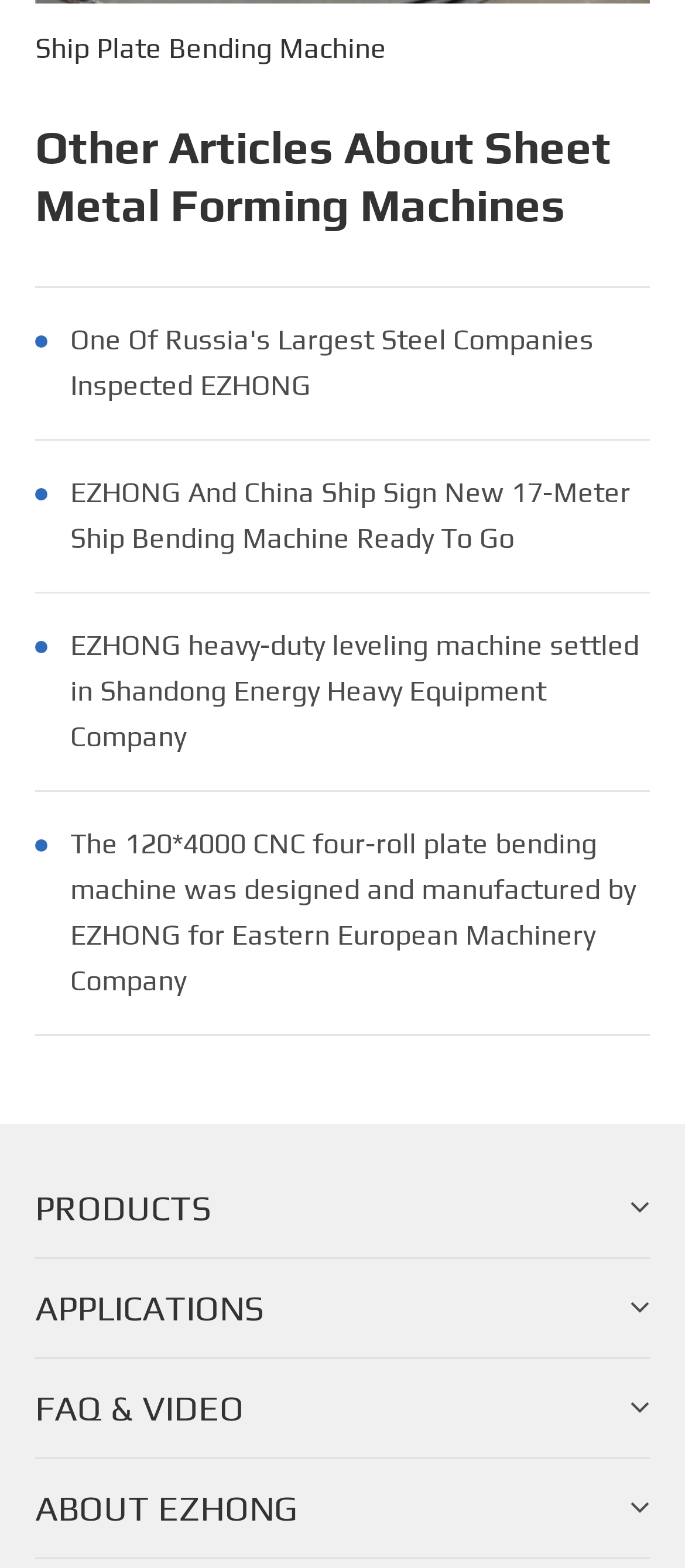Locate the bounding box coordinates of the clickable region necessary to complete the following instruction: "Learn about ABOUT EZHONG". Provide the coordinates in the format of four float numbers between 0 and 1, i.e., [left, top, right, bottom].

[0.051, 0.931, 0.949, 0.995]